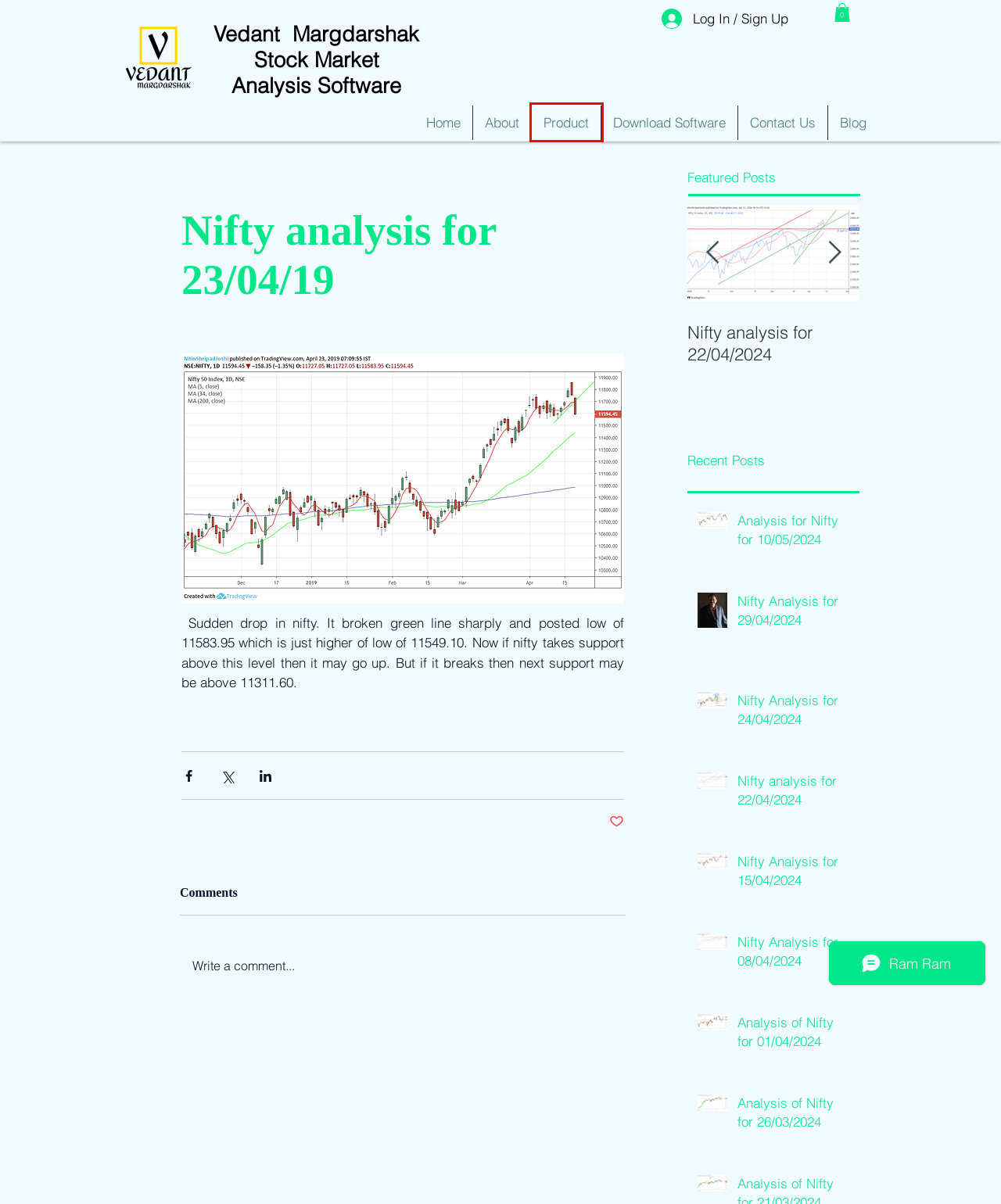You are provided a screenshot of a webpage featuring a red bounding box around a UI element. Choose the webpage description that most accurately represents the new webpage after clicking the element within the red bounding box. Here are the candidates:
A. Analysis for Nifty for 10/05/2024
B. Blog | Vedant Margdarshak | pune
C. Cart Page | Vedant Margdarshak
D. Commodity Analysis Software | Vedant Margdarshak | Pune
E. Analysis of Nifty for 26/03/2024
F. Contact | Vedant Margdarshak | Pune
G. About | Vedant Margdarshak | Pune
H. Nifty Analysis for 08/04/2024

D